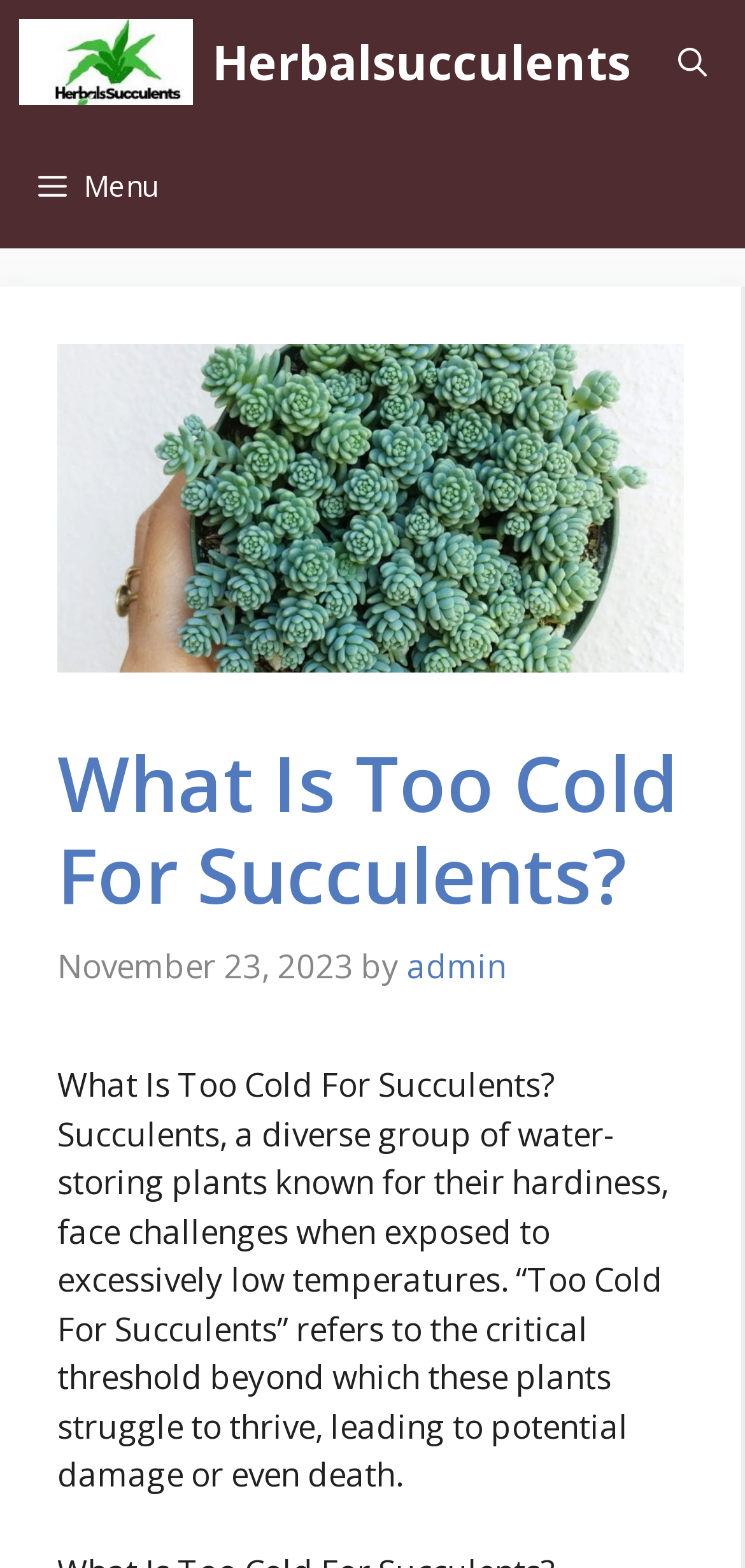Extract the bounding box coordinates for the described element: "aria-label="Open search"". The coordinates should be represented as four float numbers between 0 and 1: [left, top, right, bottom].

[0.859, 0.0, 1.0, 0.079]